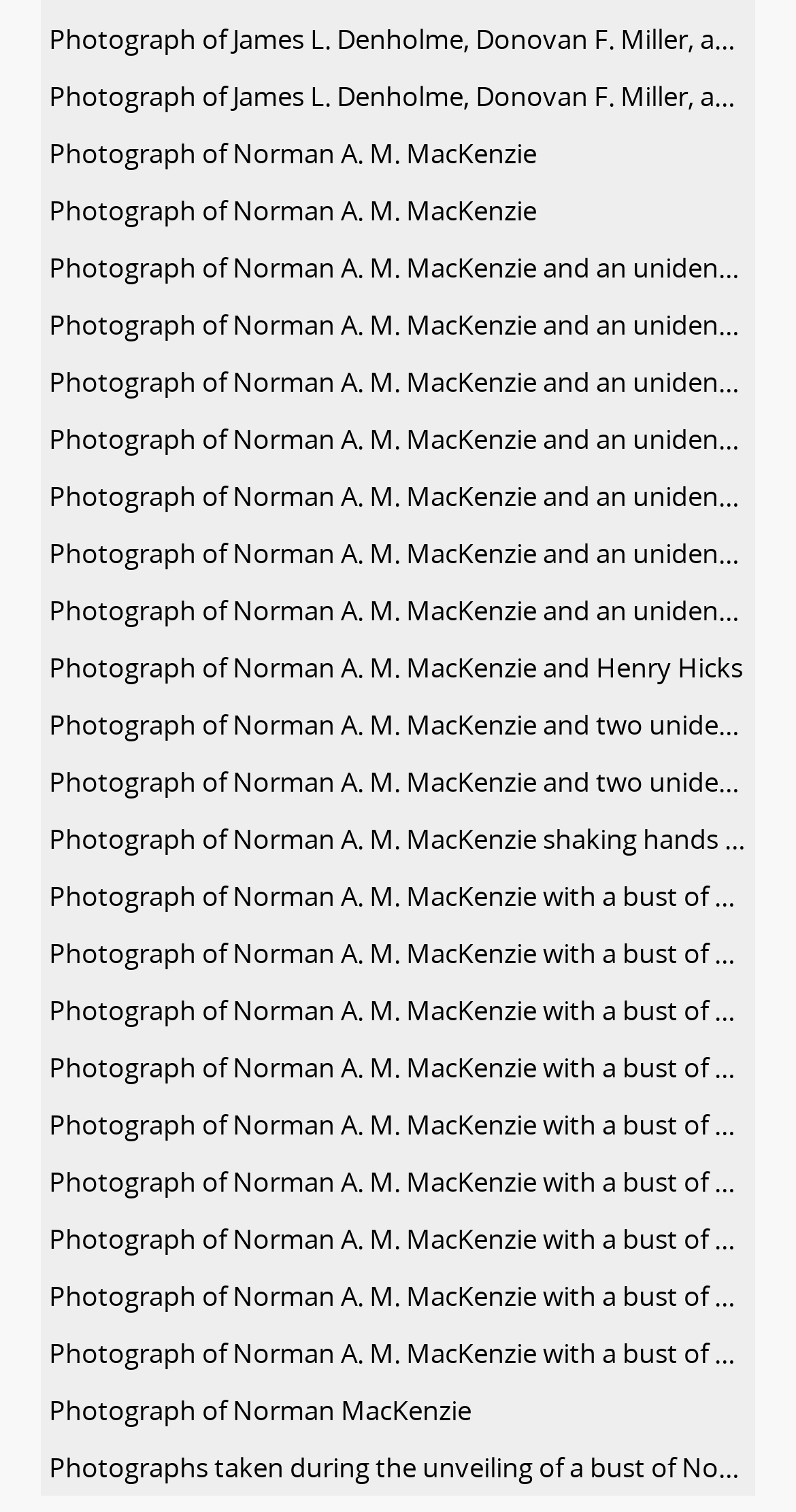Is Henry Hicks featured in any of the photographs?
Please give a detailed answer to the question using the information shown in the image.

The OCR text of one of the link elements mentions 'Norman A. M. MacKenzie and Henry Hicks', indicating that Henry Hicks is featured in at least one of the photographs.